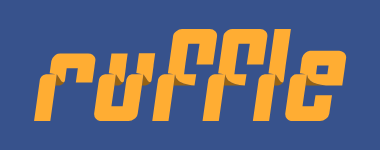Provide a brief response in the form of a single word or phrase:
What is the shape of the letter deformation?

Wave-like